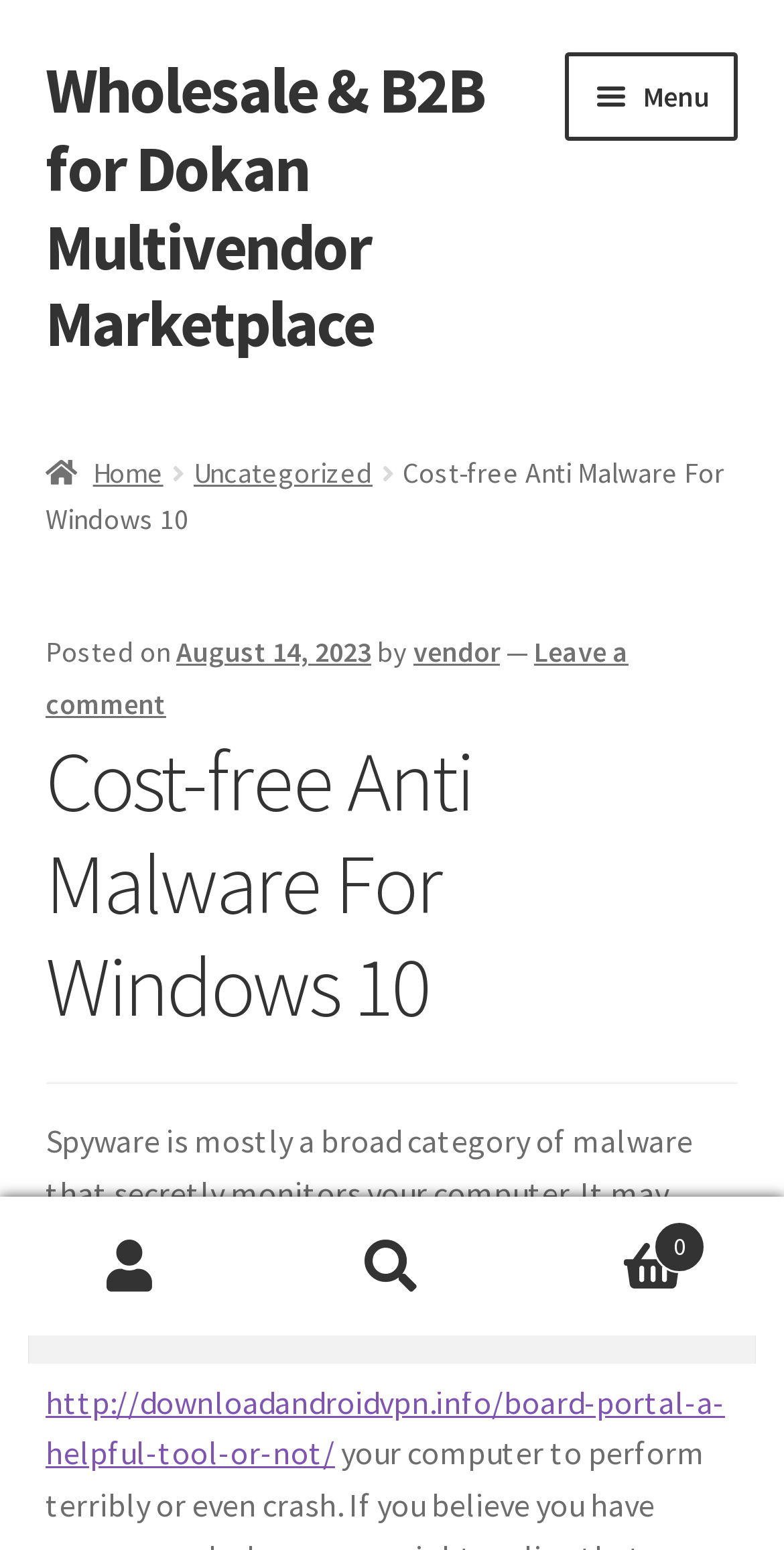Provide your answer to the question using just one word or phrase: What is the purpose of spyware?

To secretly monitor computer